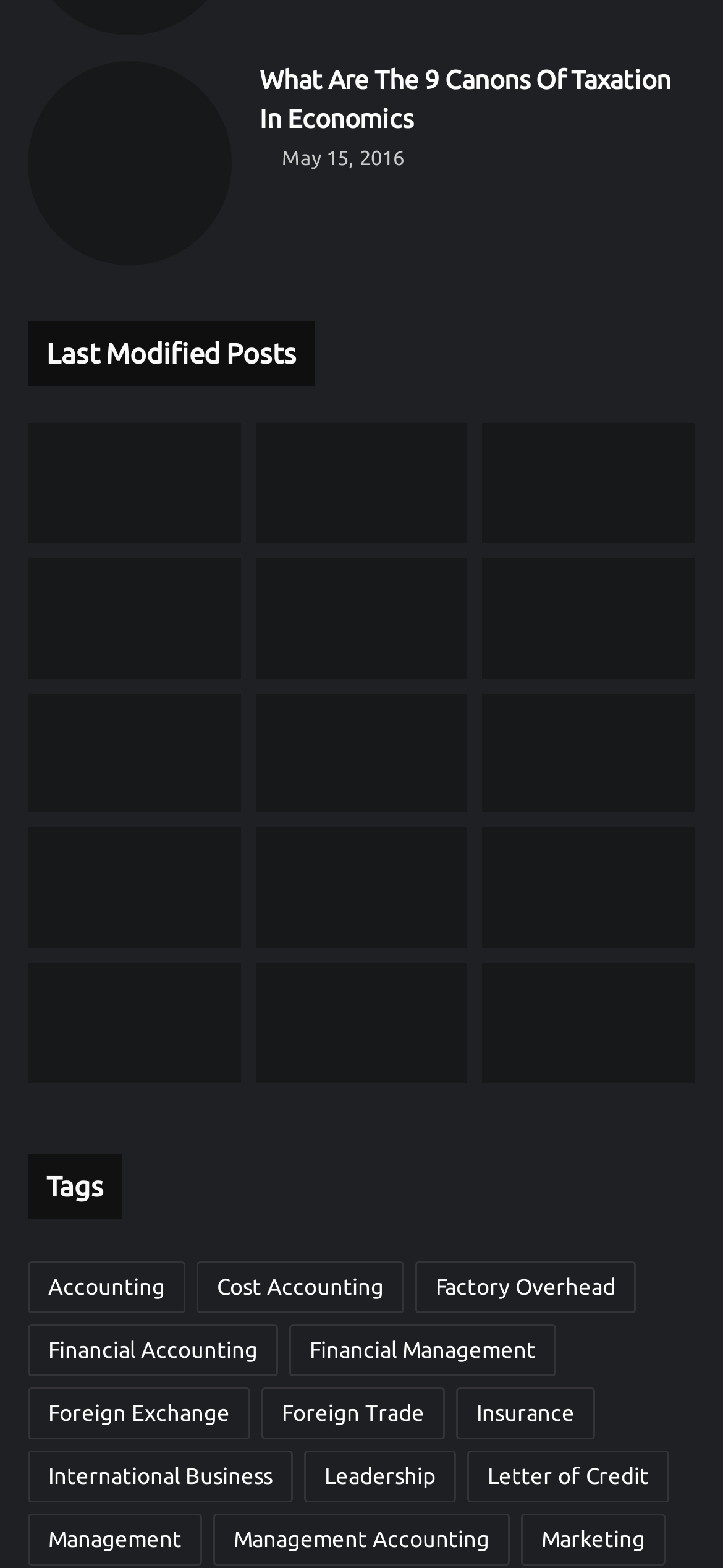How many categories are there in the webpage?
Please answer the question as detailed as possible.

I counted the number of links with category names and found that there are 20 categories in the webpage.